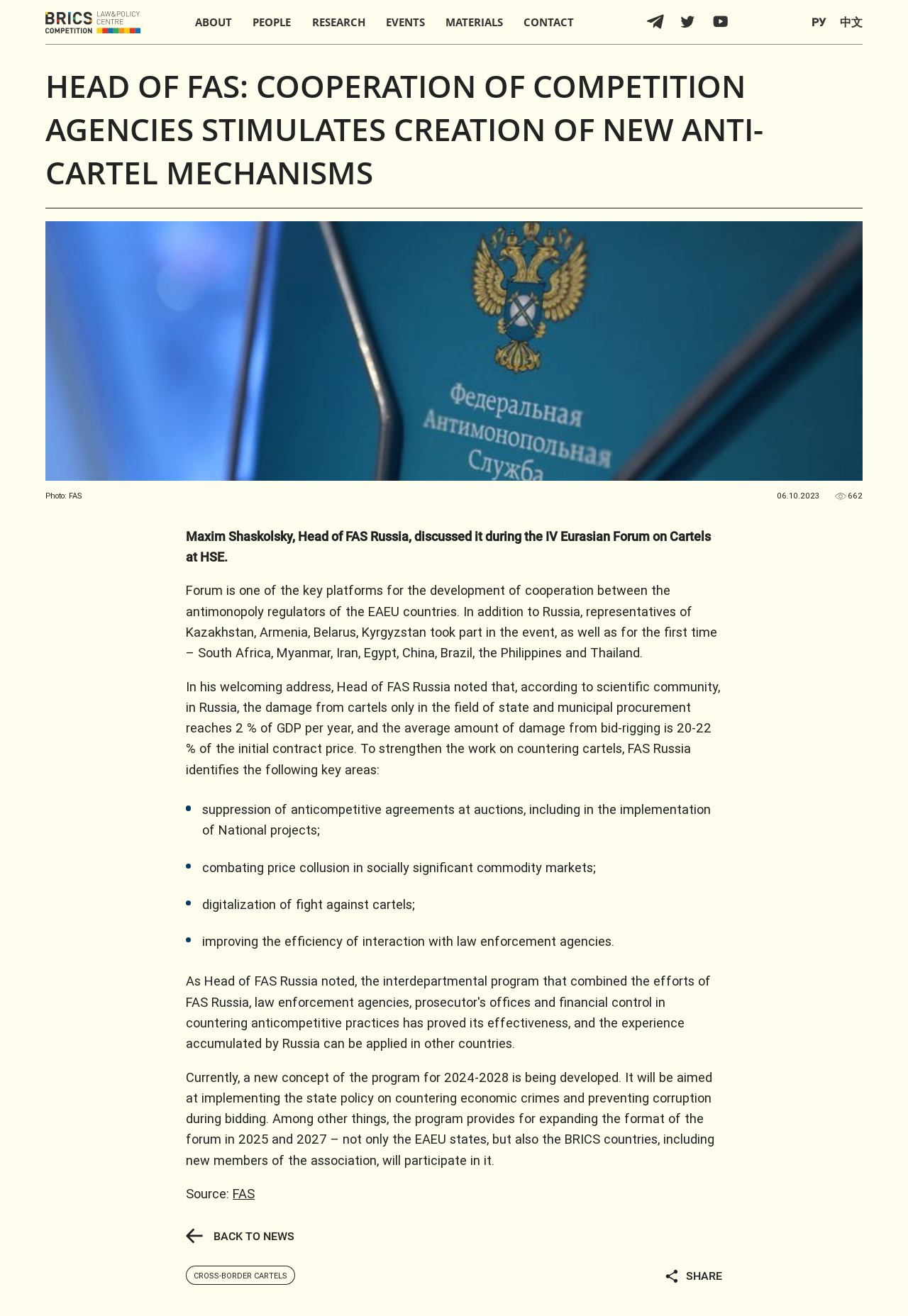Kindly determine the bounding box coordinates of the area that needs to be clicked to fulfill this instruction: "Copy link".

[0.733, 0.914, 0.872, 0.941]